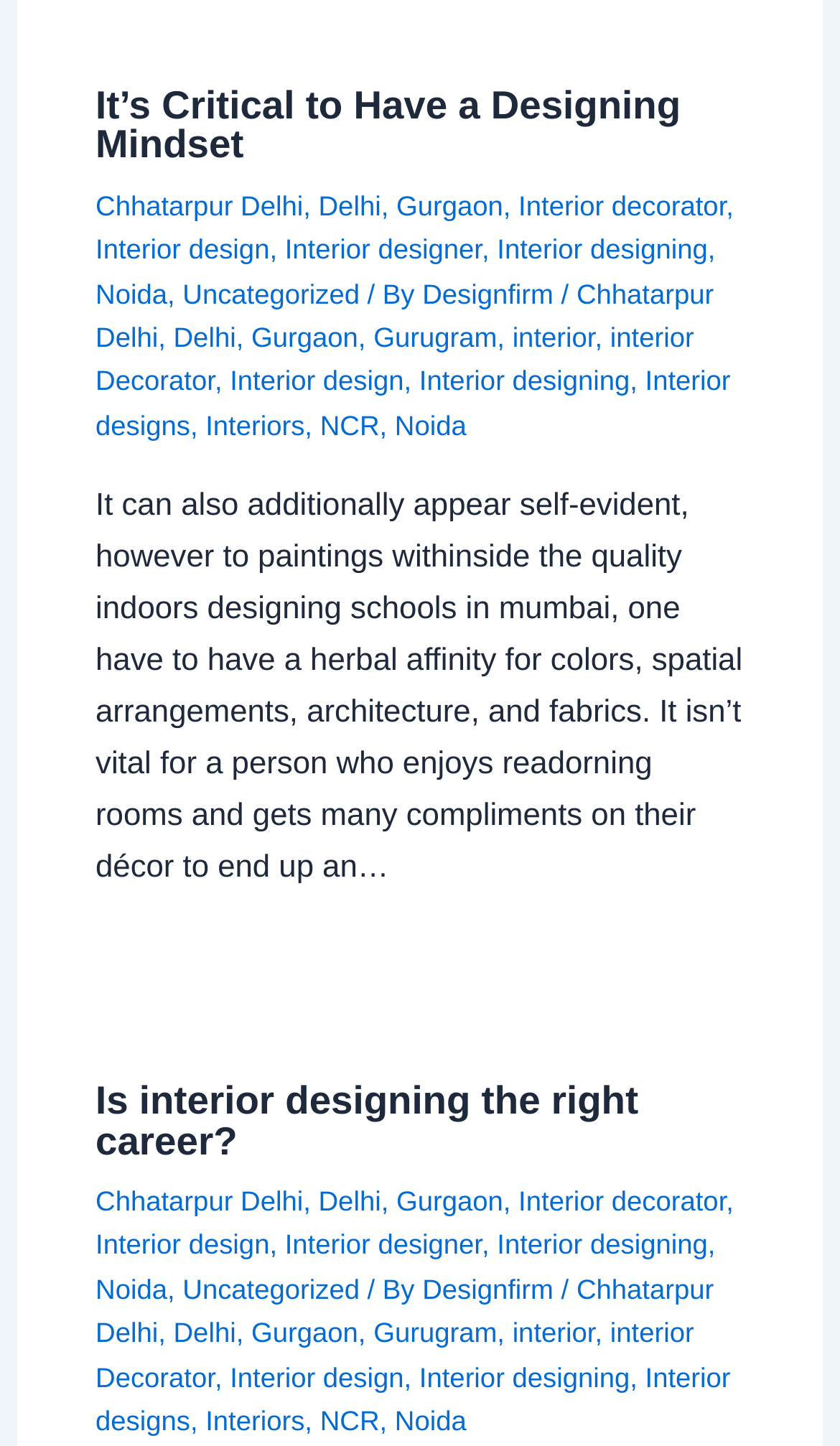Please locate the clickable area by providing the bounding box coordinates to follow this instruction: "Click on Gladen link".

None